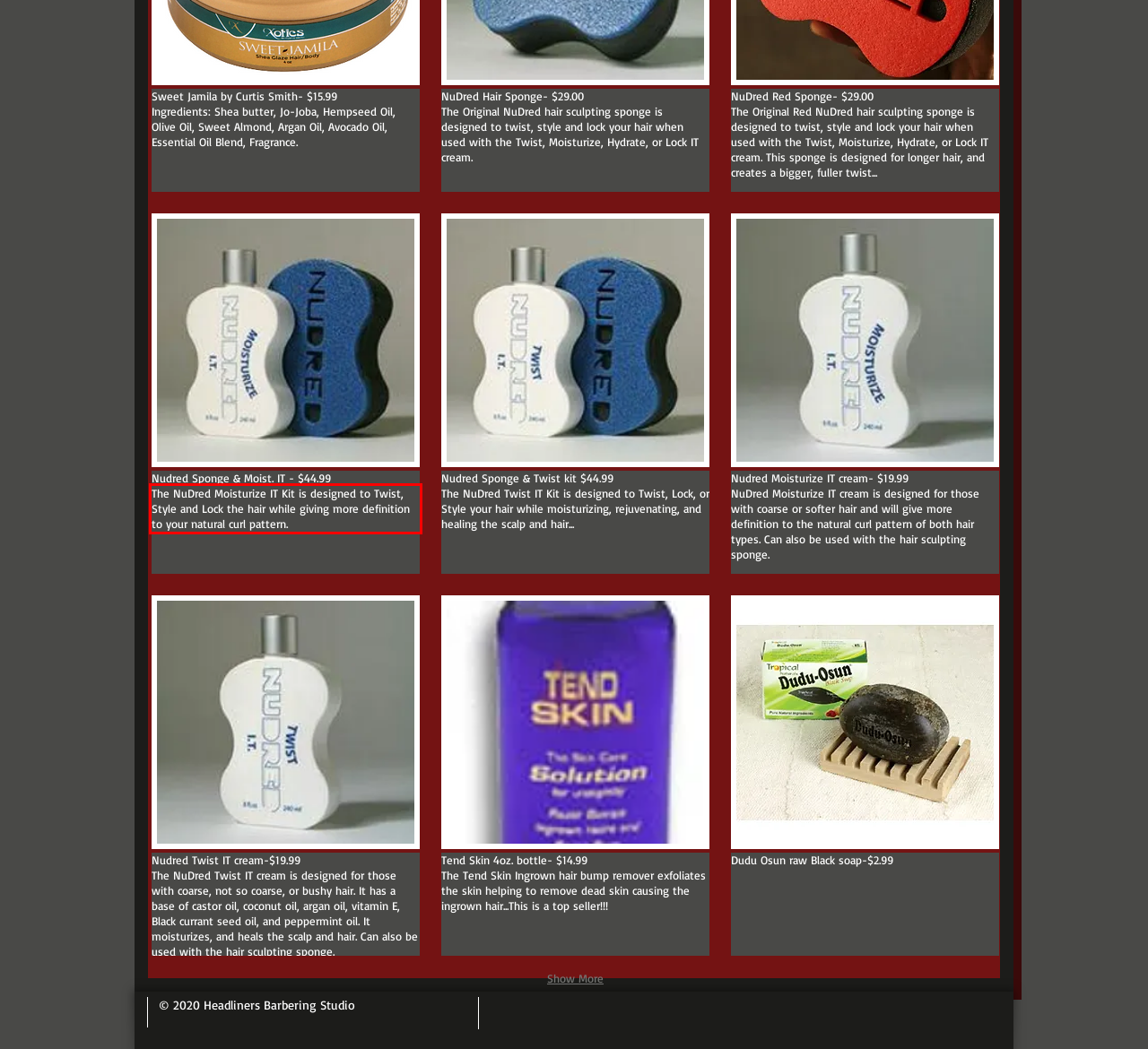Given the screenshot of the webpage, identify the red bounding box, and recognize the text content inside that red bounding box.

The NuDred Moisturize IT Kit is designed to Twist, Style and Lock the hair while giving more definition to your natural curl pattern.